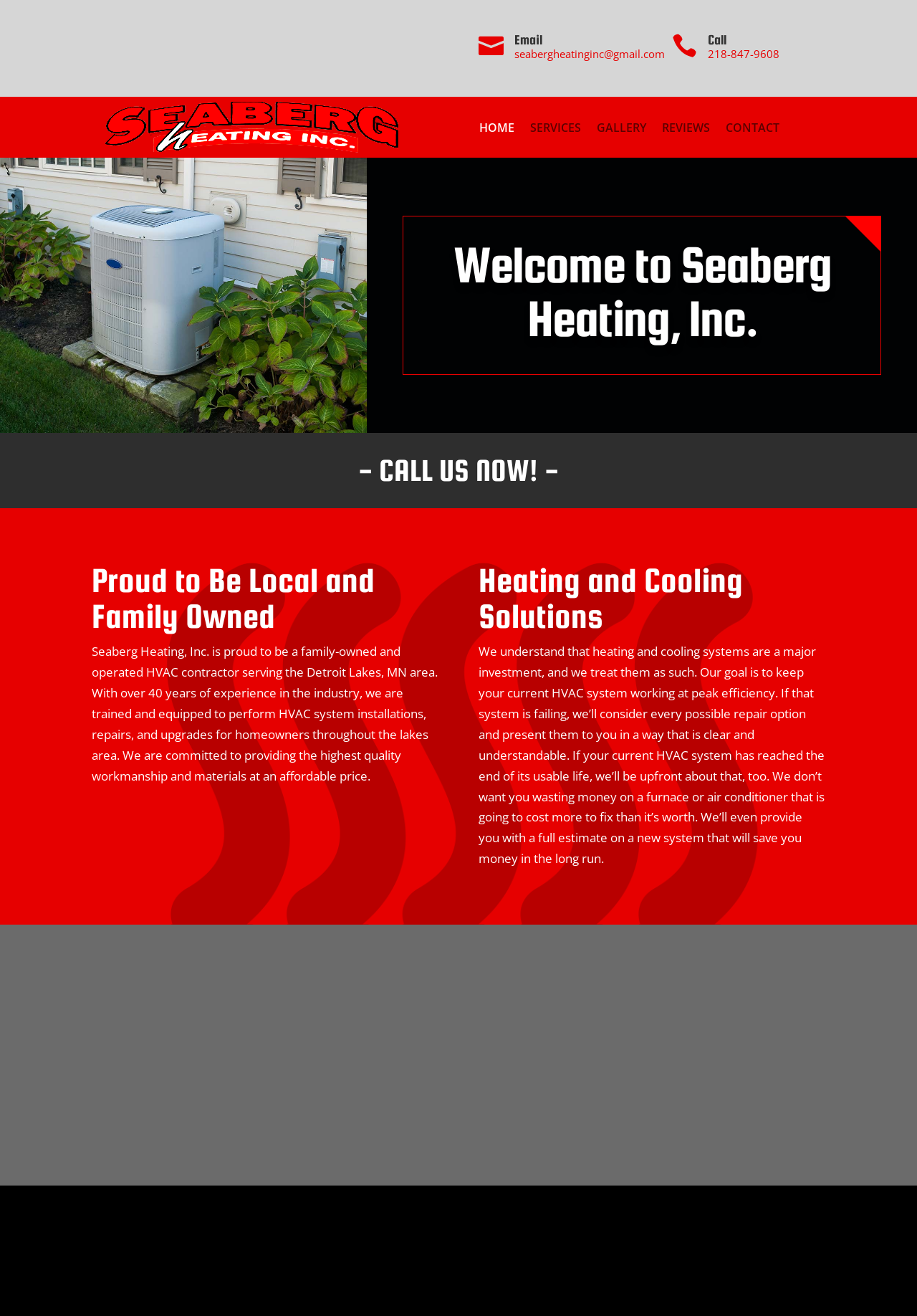Locate the bounding box coordinates of the element to click to perform the following action: 'Click SERVICES link'. The coordinates should be given as four float values between 0 and 1, in the form of [left, top, right, bottom].

[0.578, 0.074, 0.634, 0.12]